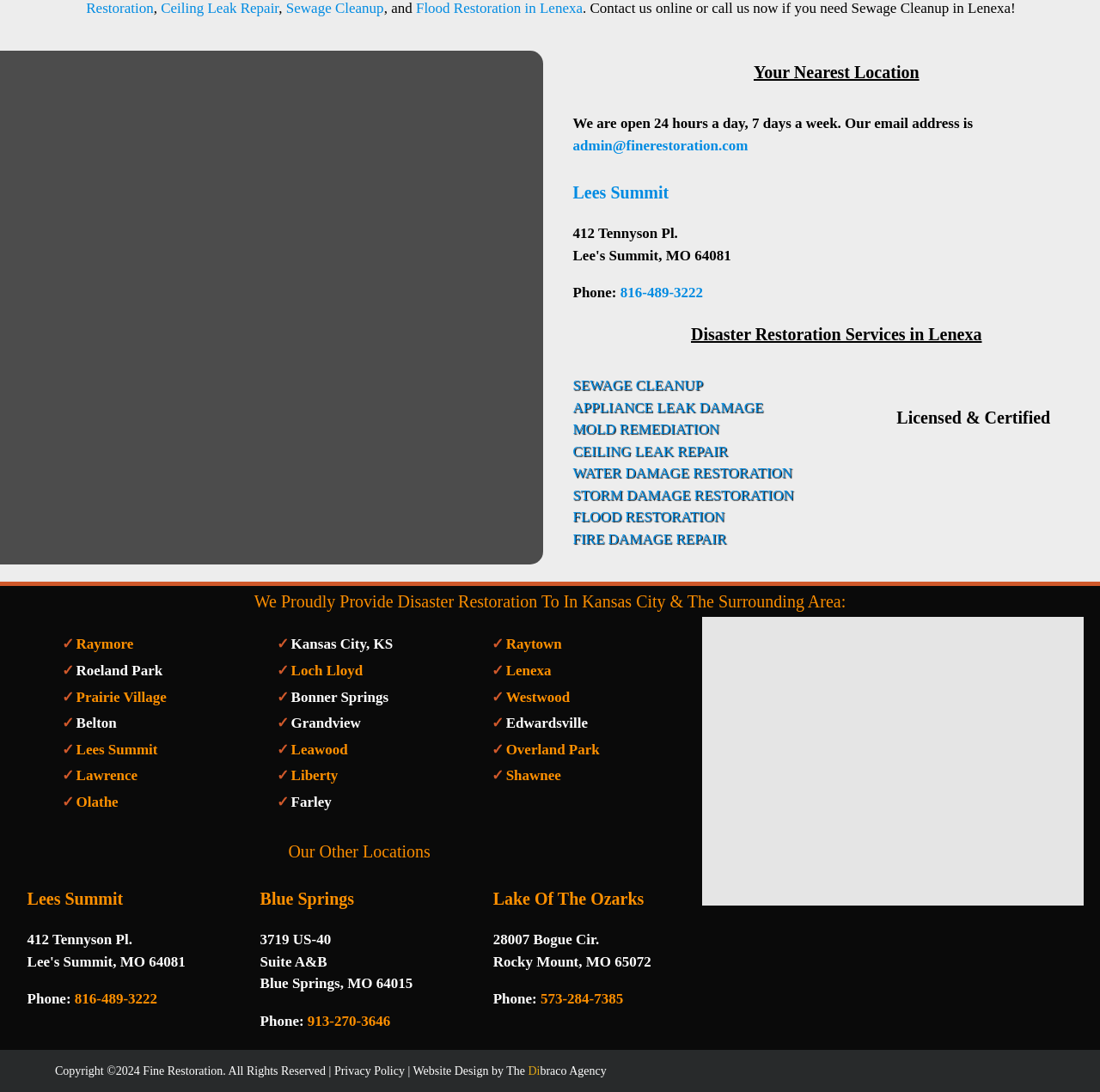Is Fine Restoration IICRC certified?
Please give a detailed and elaborate explanation in response to the question.

The webpage displays an IICRC certified logo, and it is written 'IICRC certified' next to the logo, indicating that Fine Restoration is IICRC certified.